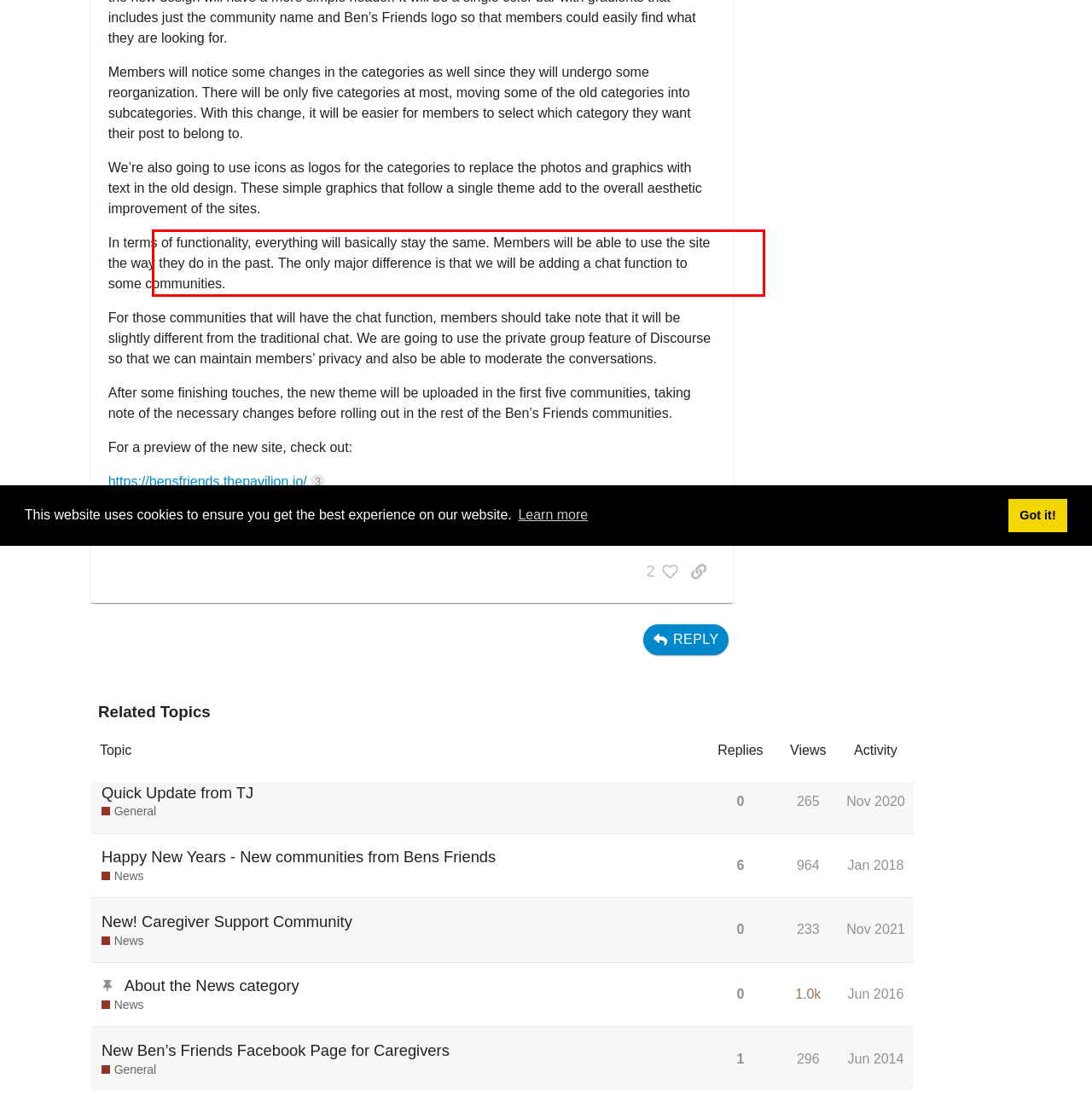Identify the text inside the red bounding box on the provided webpage screenshot by performing OCR.

In terms of functionality, everything will basically stay the same. Members will be able to use the site the way they do in the past. The only major difference is that we will be adding a chat function to some communities.